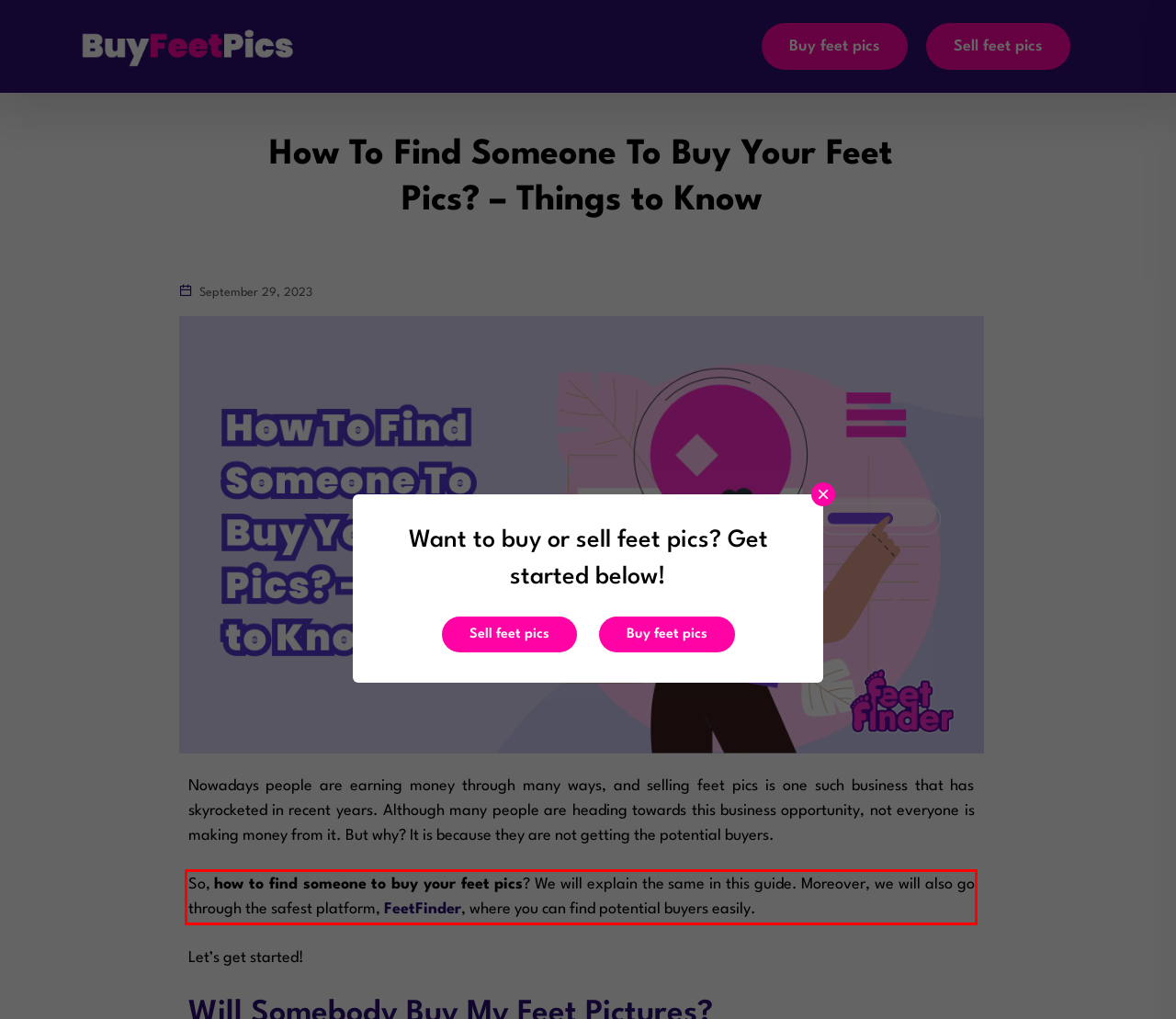Analyze the screenshot of a webpage where a red rectangle is bounding a UI element. Extract and generate the text content within this red bounding box.

So, how to find someone to buy your feet pics? We will explain the same in this guide. Moreover, we will also go through the safest platform, FeetFinder, where you can find potential buyers easily.